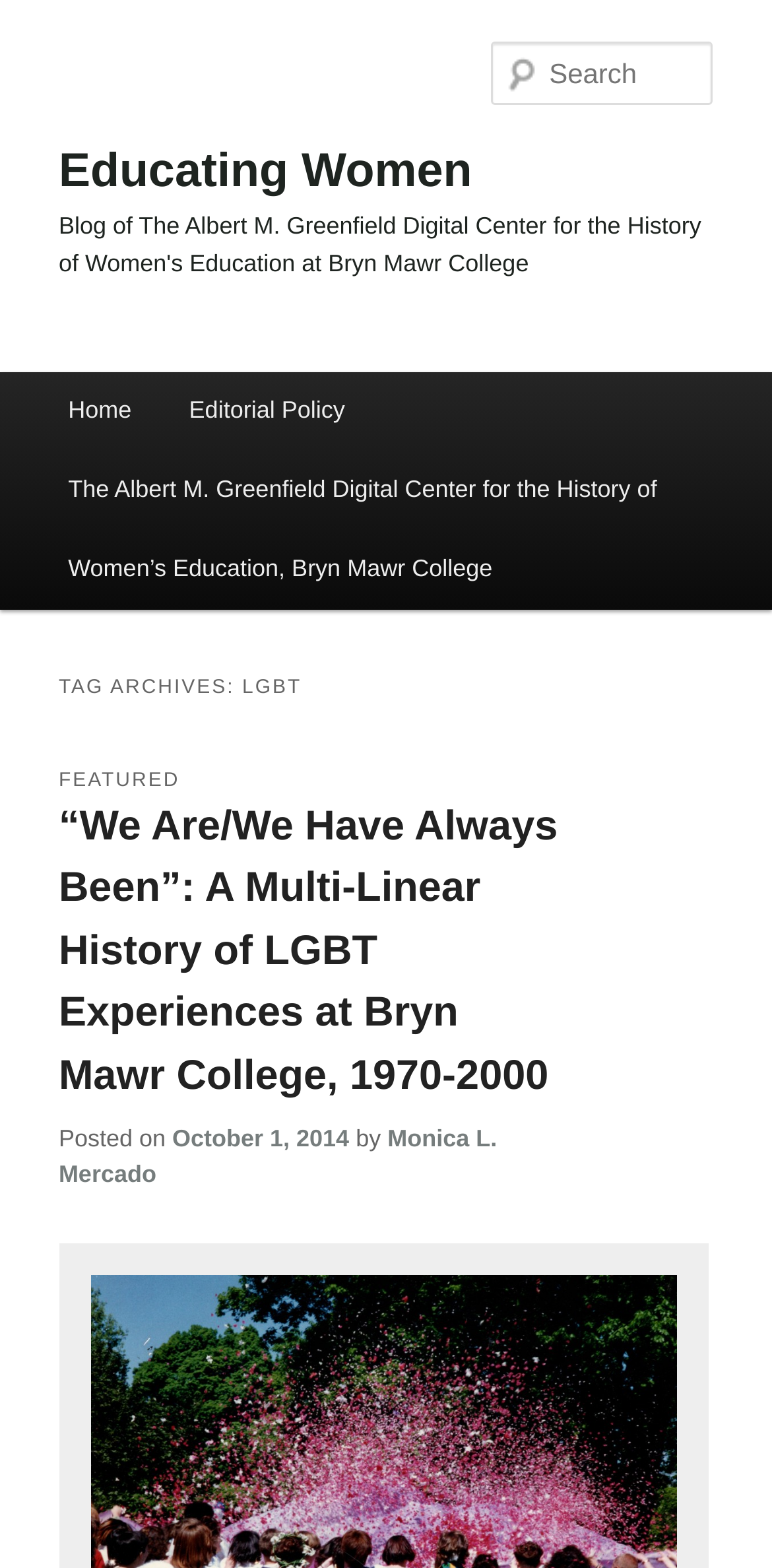Offer a detailed explanation of the webpage layout and contents.

This webpage is about the blog of the Albert M. Greenfield Digital Center for the History of Women's Education at Bryn Mawr College, with a focus on LGBT experiences. At the top, there are two "Skip to" links, one for primary content and one for secondary content, positioned at the very top left of the page. 

Below these links, there is a heading that reads "Educating Women", which is also a link. Underneath this heading, there is a subheading that describes the blog's purpose. 

To the right of the subheading, there is a search box labeled "Search". 

On the left side of the page, there is a main menu with links to "Home", "Editorial Policy", and a link to the Albert M. Greenfield Digital Center's website, which opens in a new tab. 

Below the main menu, there is a section dedicated to TAG archives, specifically focused on LGBT topics. Within this section, there is a heading that reads "“We Are/We Have Always Been”: A Multi-Linear History of LGBT Experiences at Bryn Mawr College, 1970-2000", which is also a link. 

Underneath this heading, there is a section labeled "FEATURED", followed by a post with a title, a "Posted on" date, and an author's name, Monica L. Mercado.